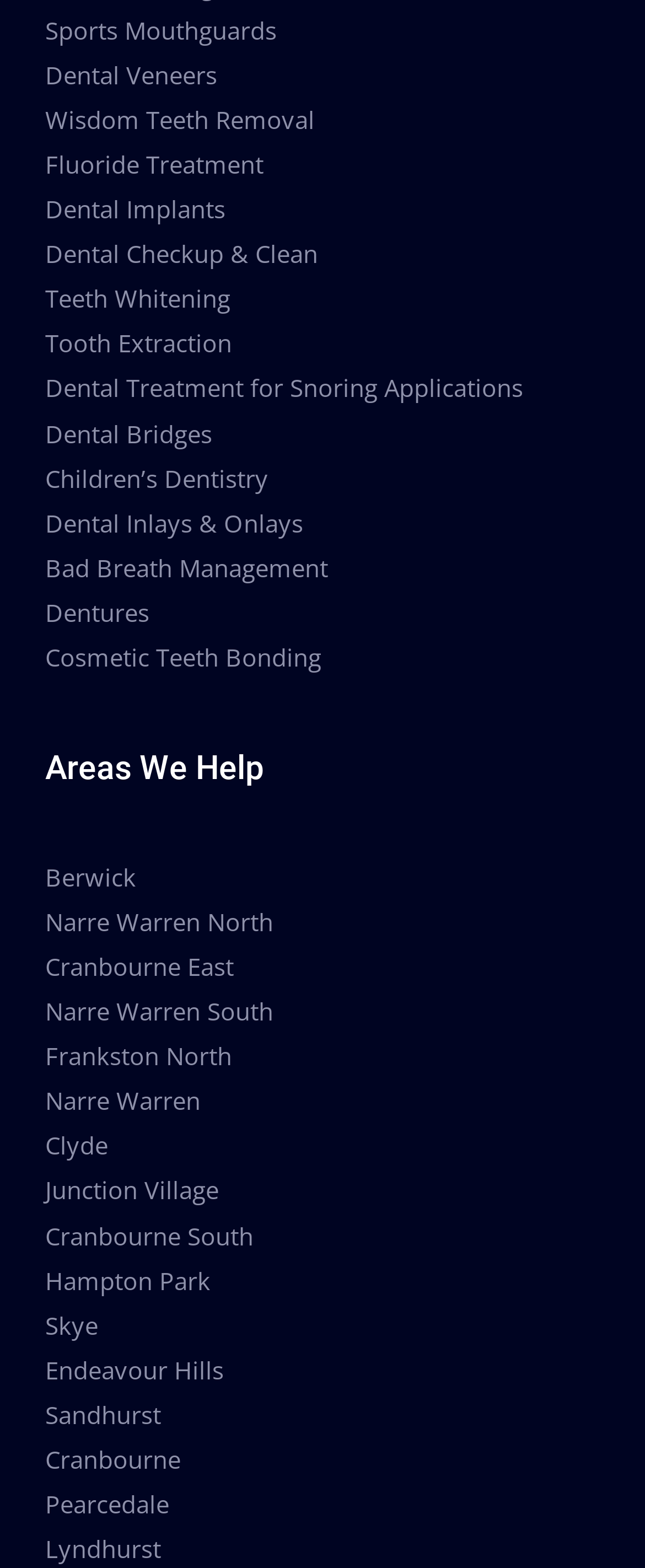Pinpoint the bounding box coordinates of the area that should be clicked to complete the following instruction: "Explore services in Berwick". The coordinates must be given as four float numbers between 0 and 1, i.e., [left, top, right, bottom].

[0.07, 0.548, 0.211, 0.569]